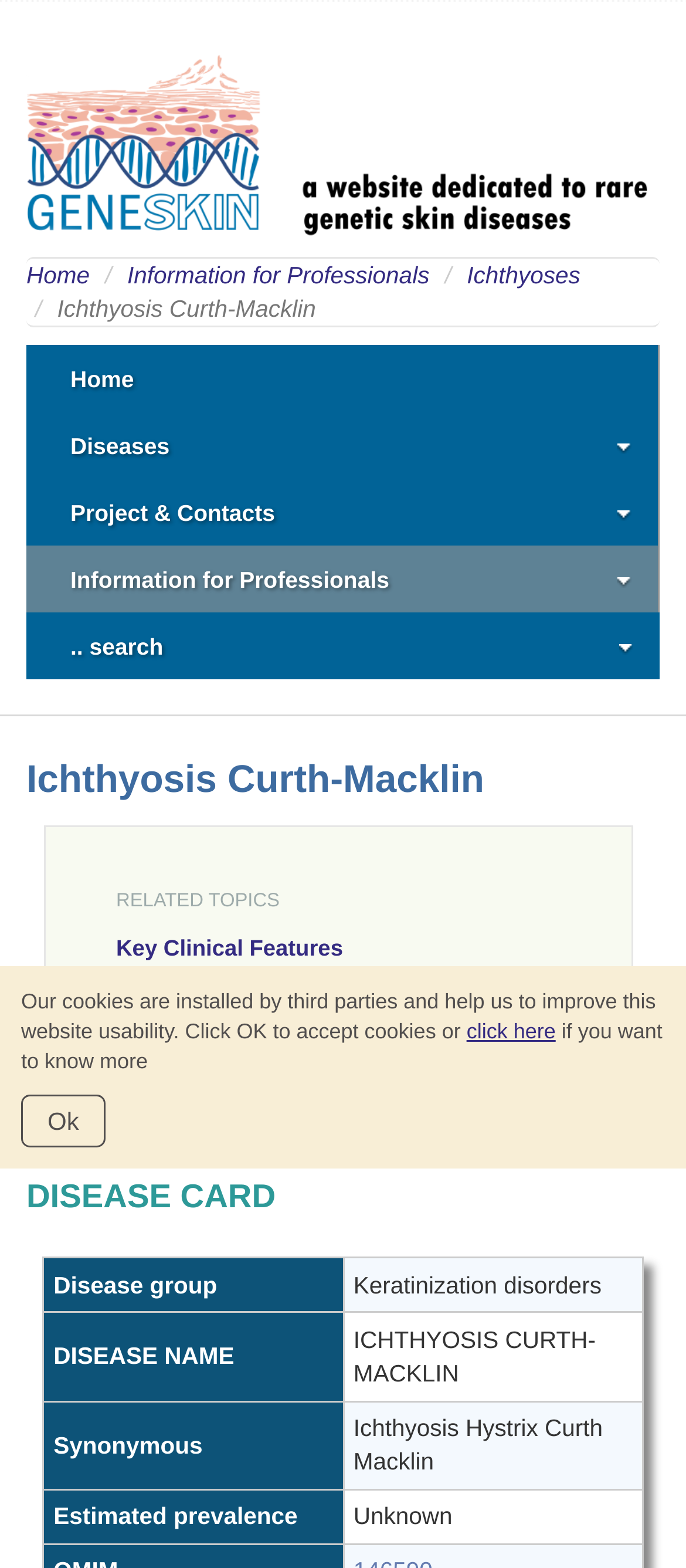Give a one-word or short-phrase answer to the following question: 
What is the purpose of the links 'Key Clinical Features', 'Diagnostic Tests', etc.?

RELATED TOPICS